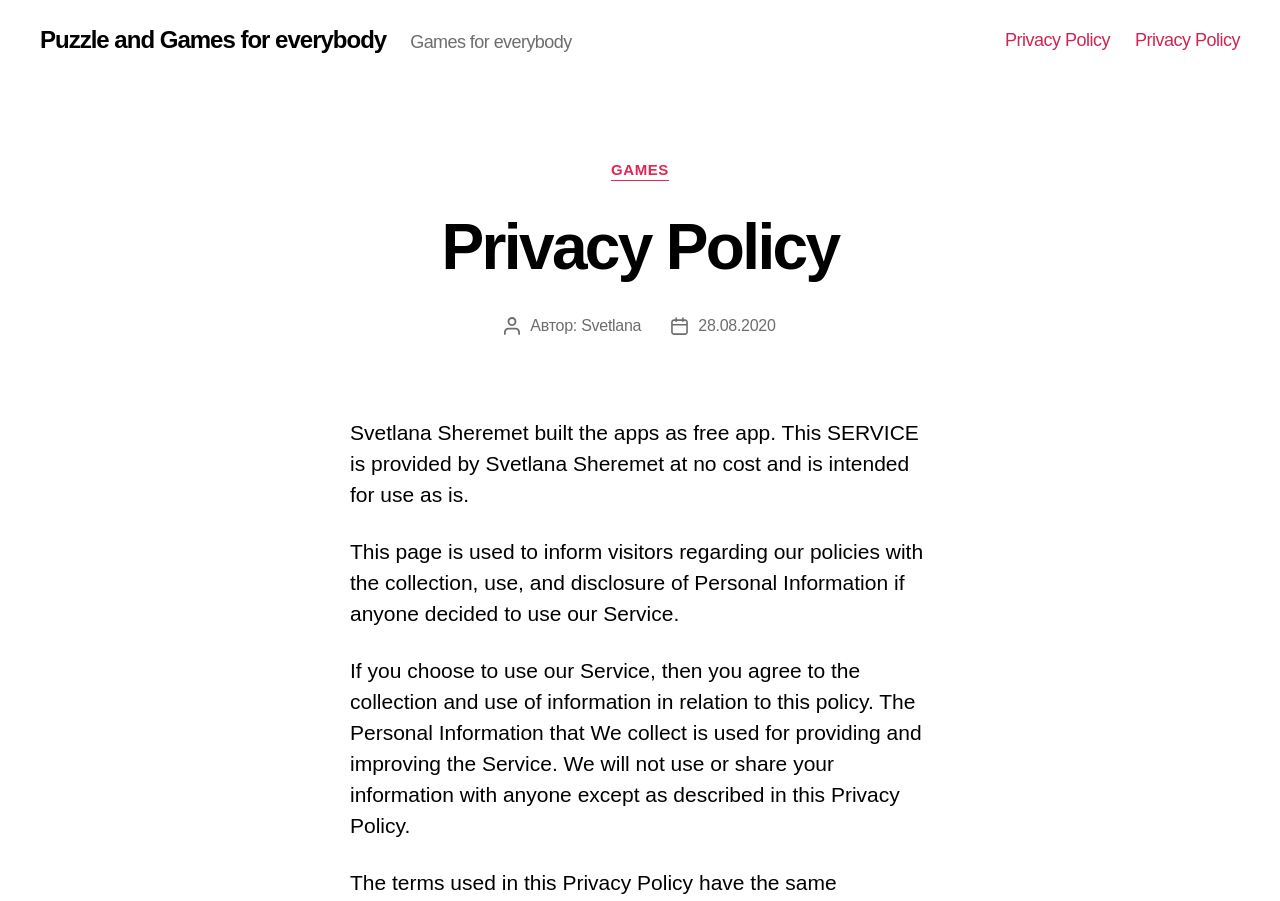Using the element description provided, determine the bounding box coordinates in the format (top-left x, top-left y, bottom-right x, bottom-right y). Ensure that all values are floating point numbers between 0 and 1. Element description: Puzzle and Games for everybody

[0.031, 0.031, 0.302, 0.058]